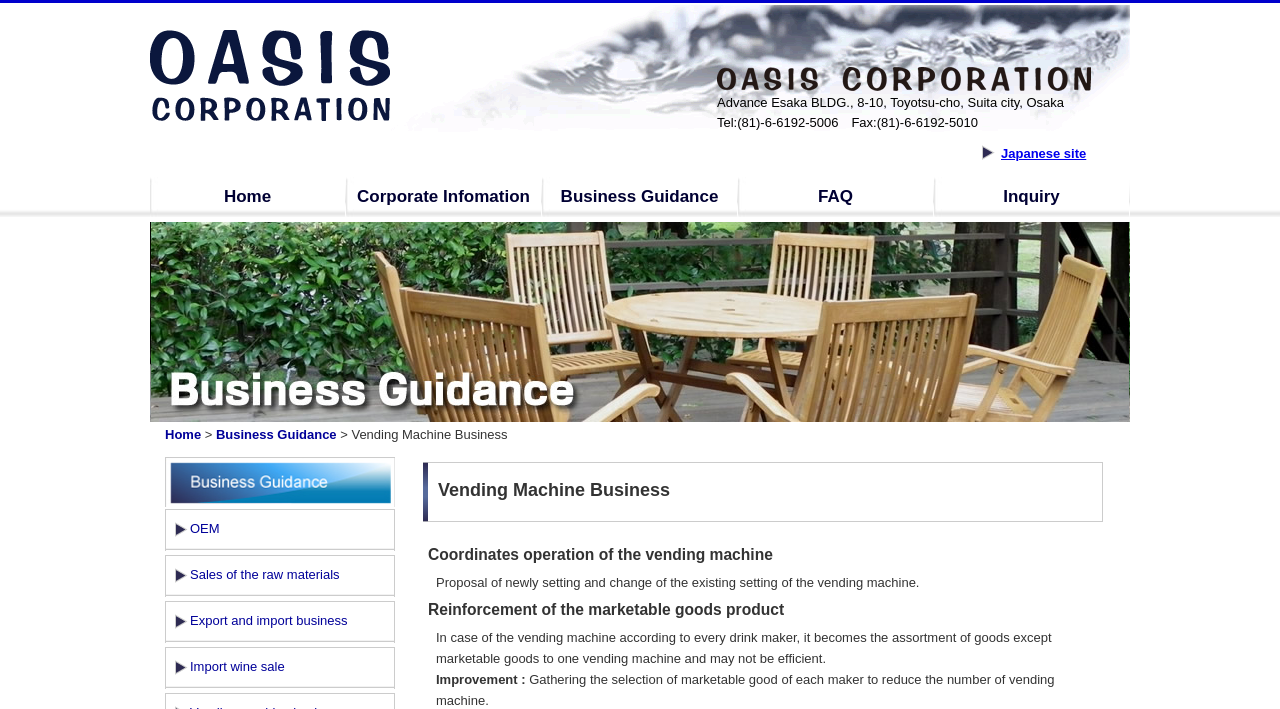Identify the bounding box coordinates of the specific part of the webpage to click to complete this instruction: "View the 'OEM' page".

[0.129, 0.718, 0.309, 0.777]